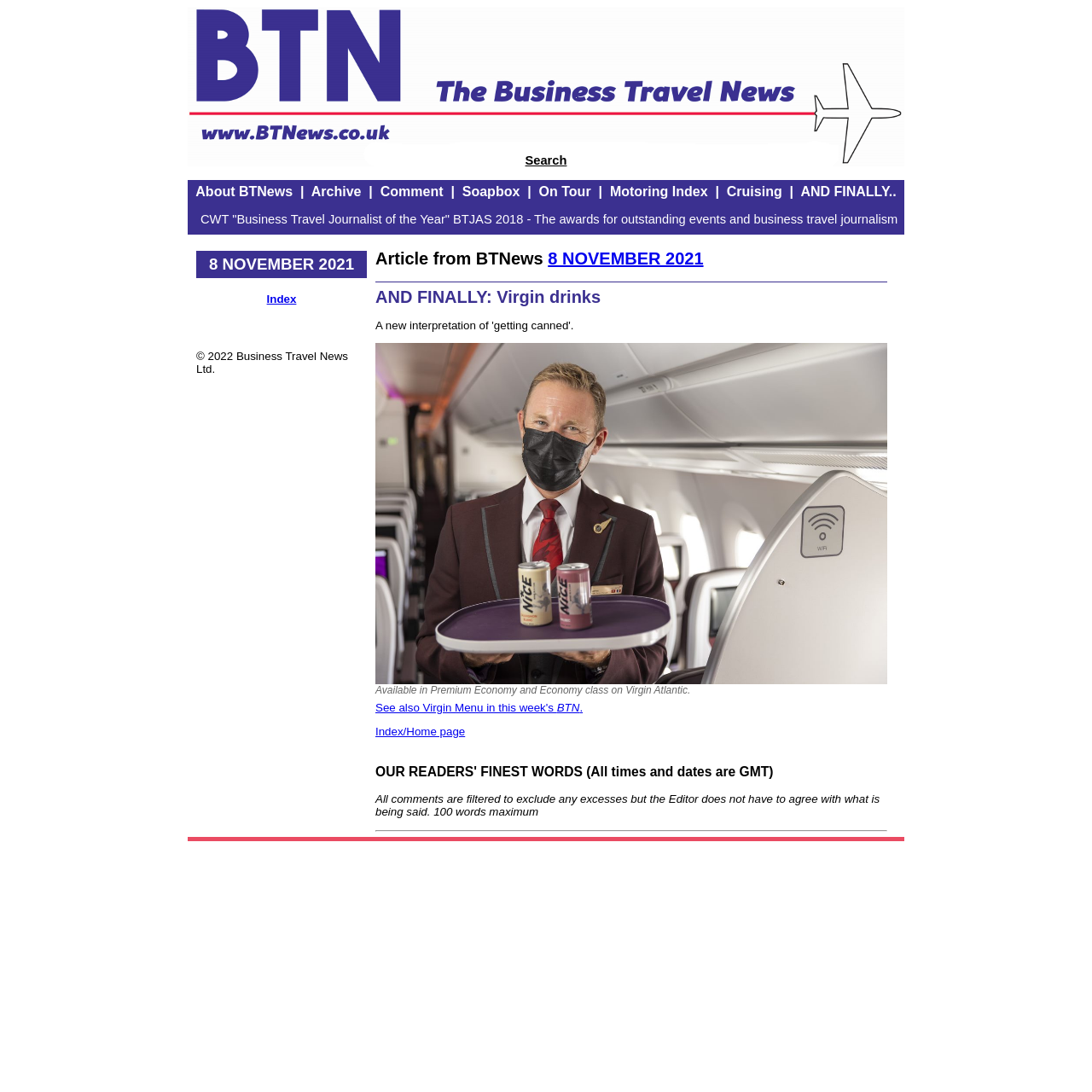Answer in one word or a short phrase: 
What is the date of the article?

8 NOVEMBER 2021